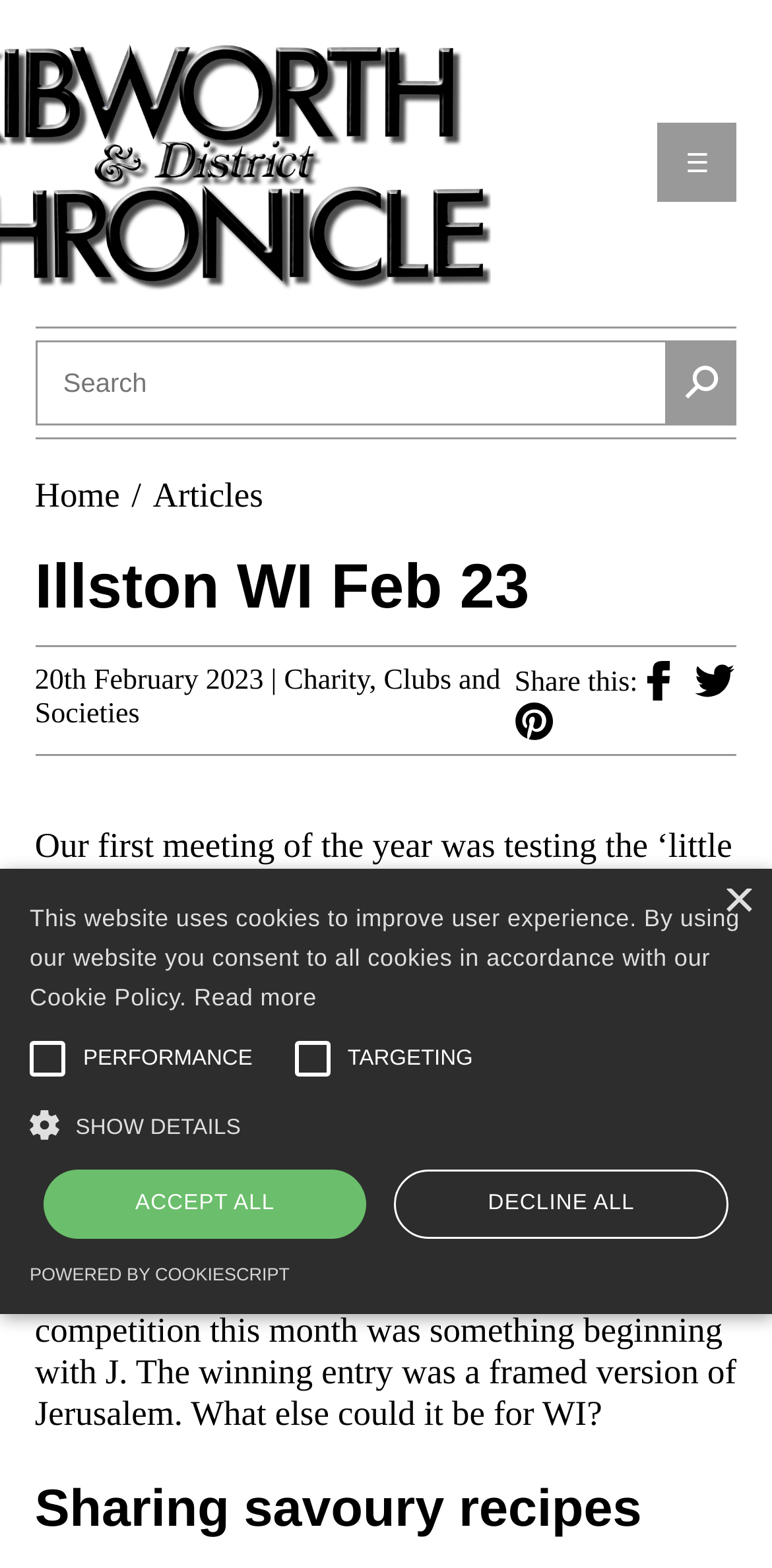Determine the main text heading of the webpage and provide its content.

Illston WI Feb 23